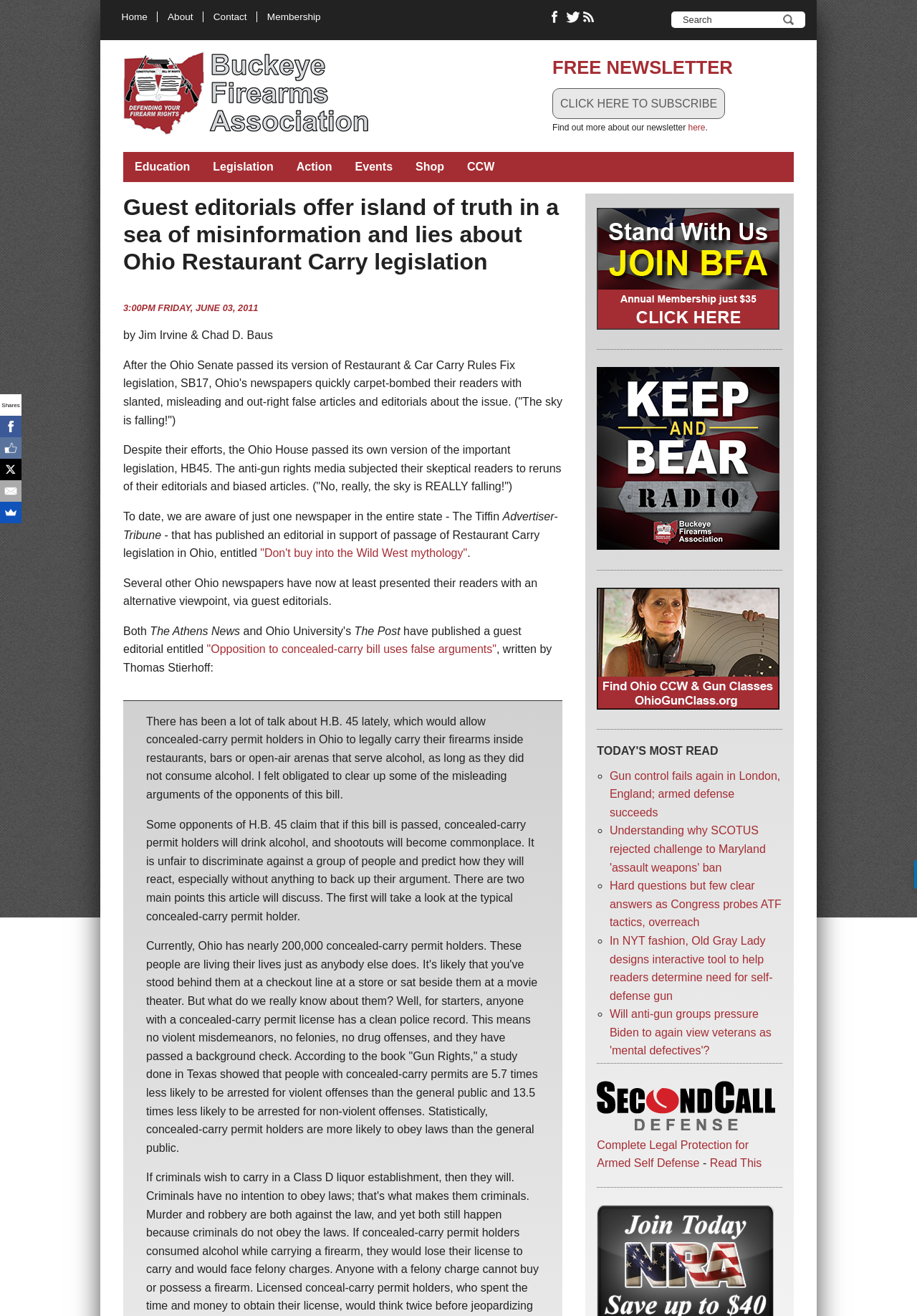Determine the bounding box coordinates of the area to click in order to meet this instruction: "Click on the link to subscribe to the newsletter".

[0.602, 0.067, 0.791, 0.09]